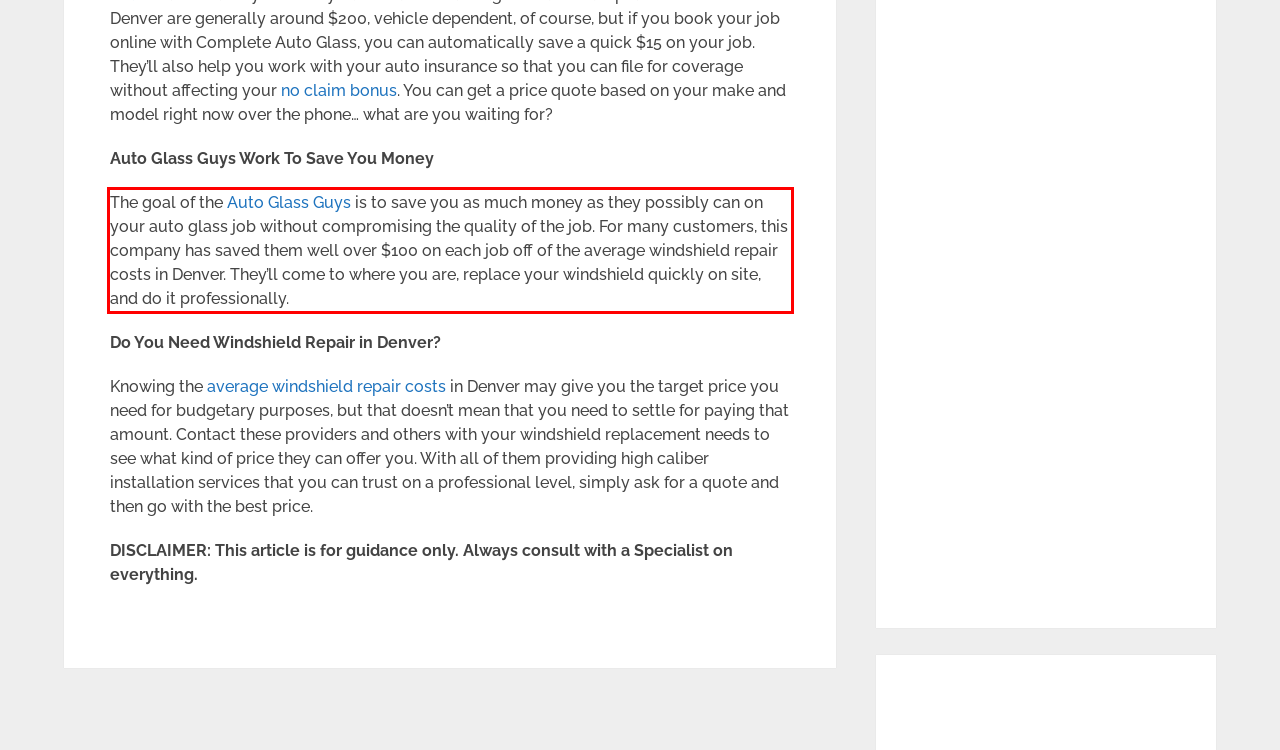There is a screenshot of a webpage with a red bounding box around a UI element. Please use OCR to extract the text within the red bounding box.

The goal of the Auto Glass Guys is to save you as much money as they possibly can on your auto glass job without compromising the quality of the job. For many customers, this company has saved them well over $100 on each job off of the average windshield repair costs in Denver. They’ll come to where you are, replace your windshield quickly on site, and do it professionally.